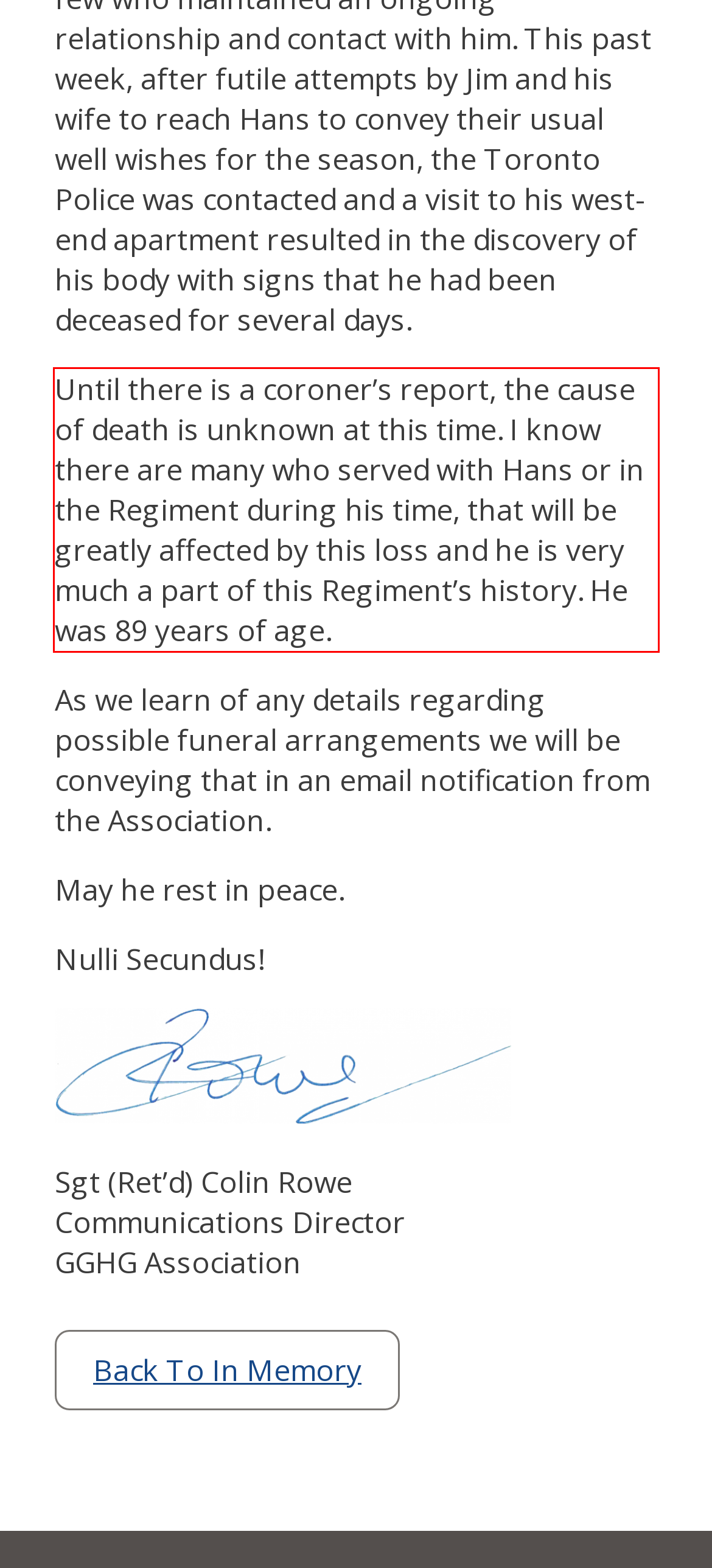Inspect the webpage screenshot that has a red bounding box and use OCR technology to read and display the text inside the red bounding box.

Until there is a coroner’s report, the cause of death is unknown at this time. I know there are many who served with Hans or in the Regiment during his time, that will be greatly affected by this loss and he is very much a part of this Regiment’s history. He was 89 years of age.